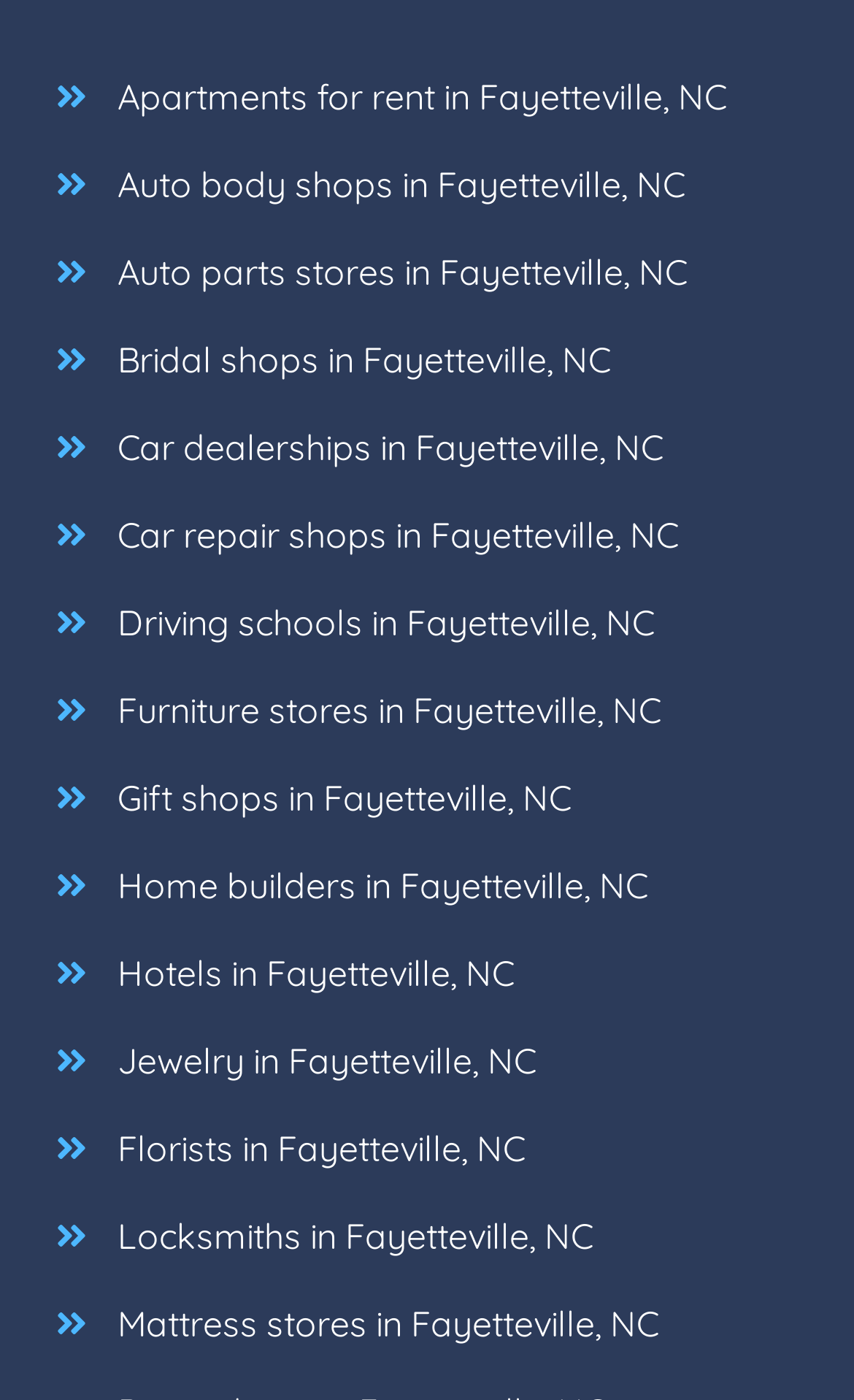Locate the coordinates of the bounding box for the clickable region that fulfills this instruction: "Check hotels in Fayetteville".

[0.102, 0.664, 0.627, 0.726]